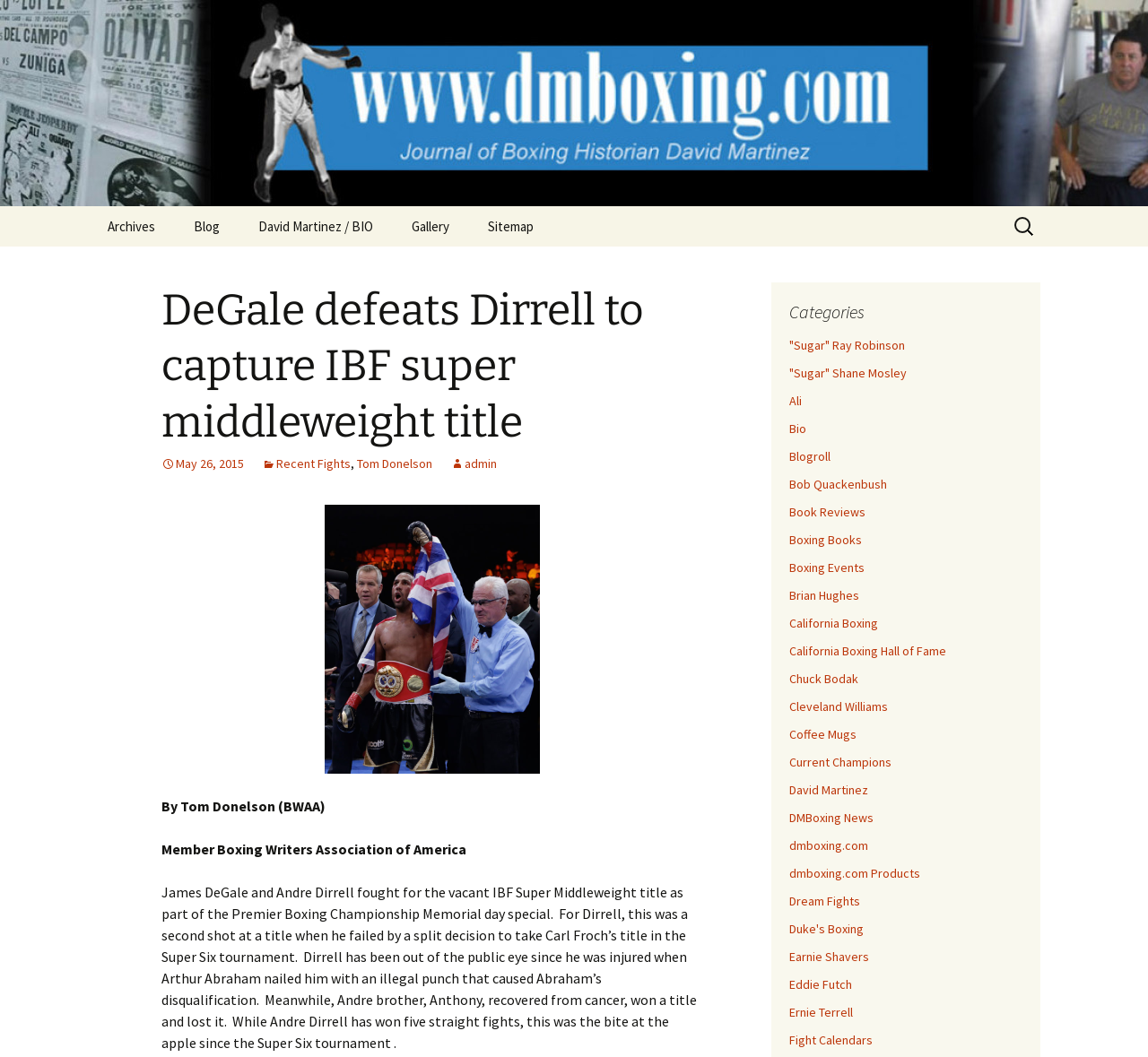Who is the author of the blog post?
Using the visual information, answer the question in a single word or phrase.

Tom Donelson